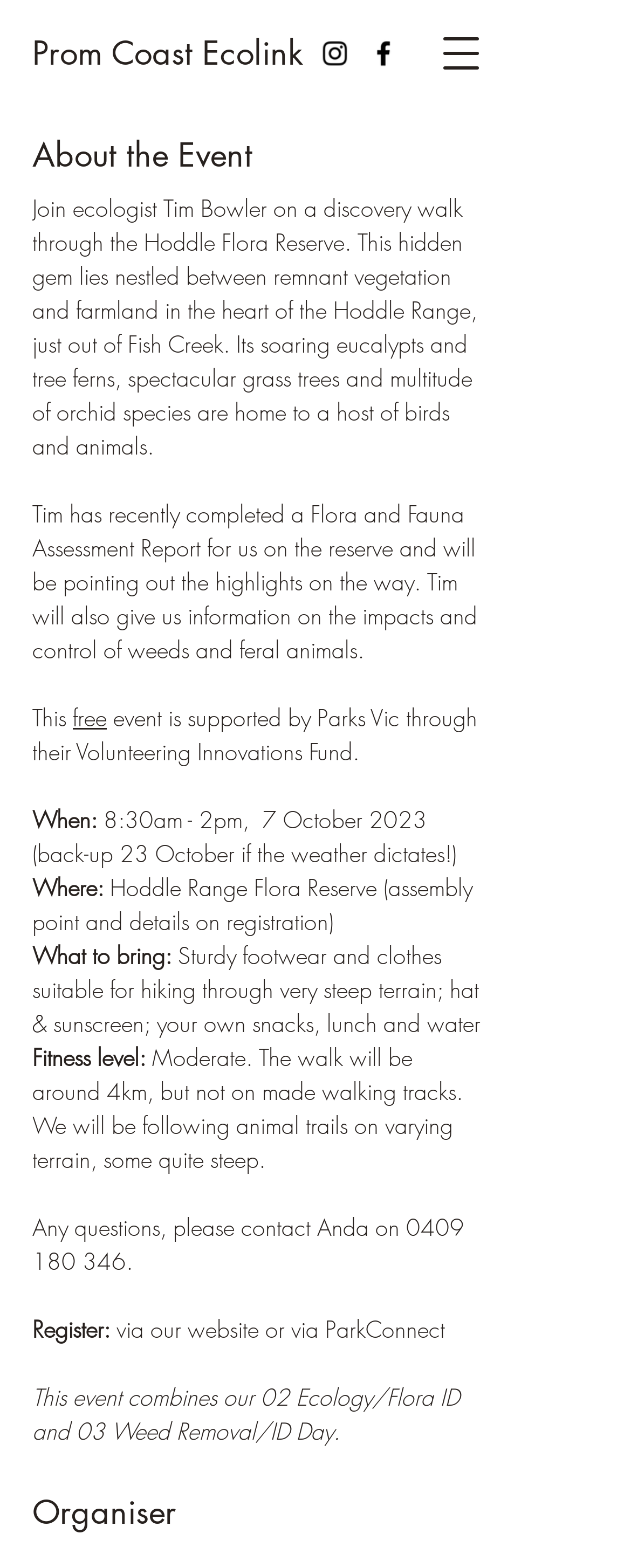What is the event about?
Use the screenshot to answer the question with a single word or phrase.

Discovery walk